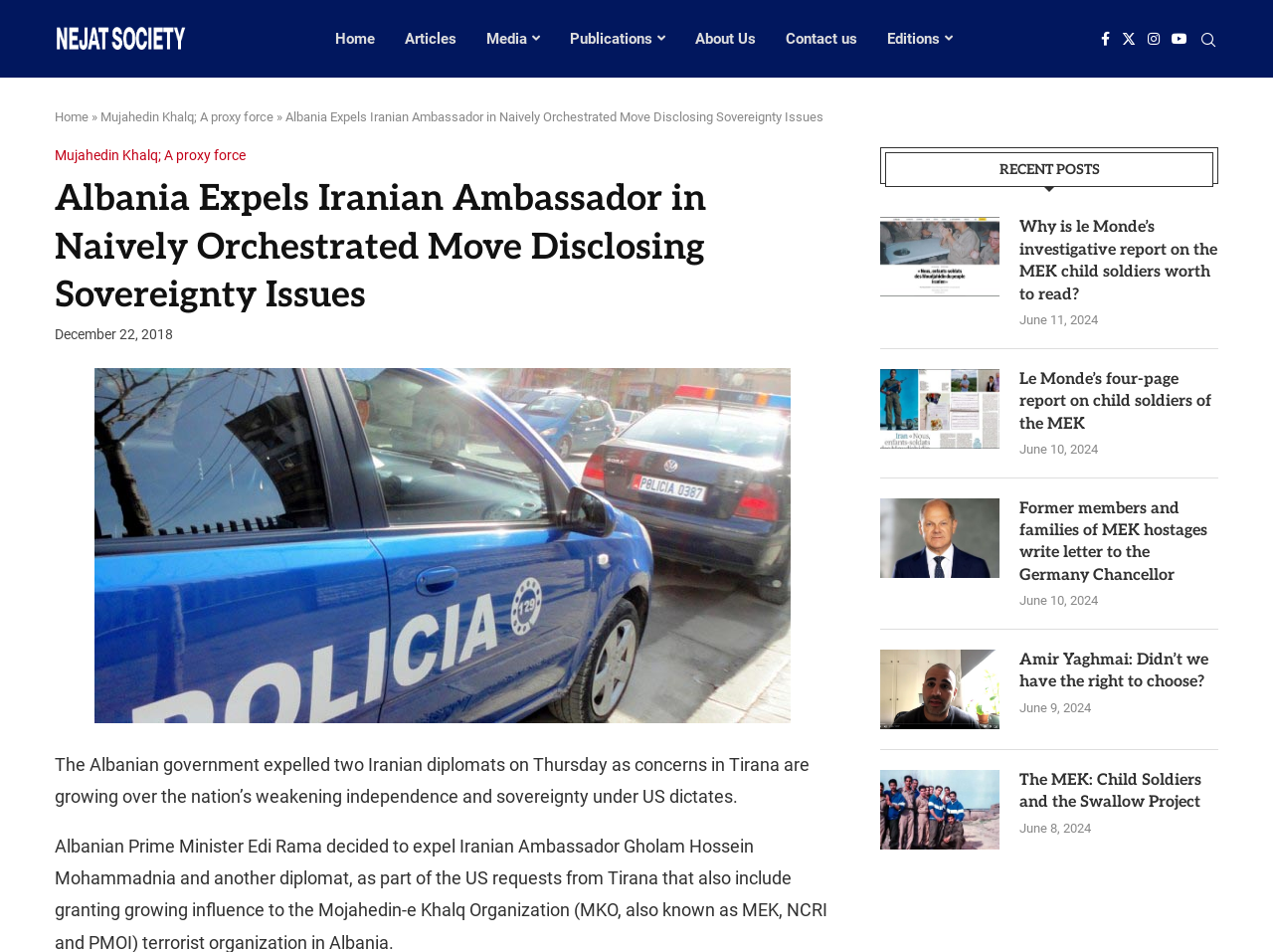Please give a succinct answer using a single word or phrase:
How many recent posts are listed?

5